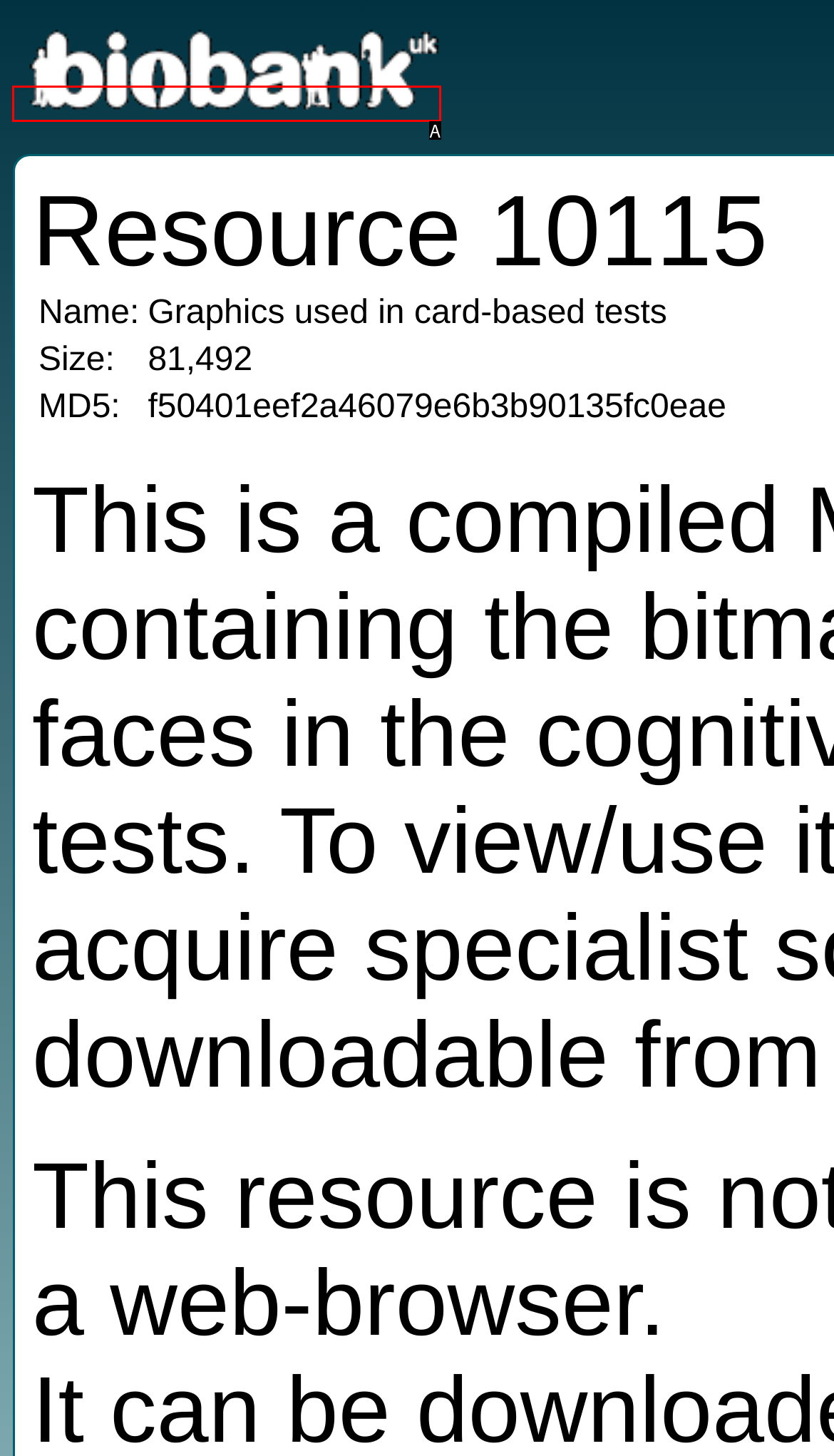Choose the UI element that best aligns with the description: parent_node: Index
Respond with the letter of the chosen option directly.

A